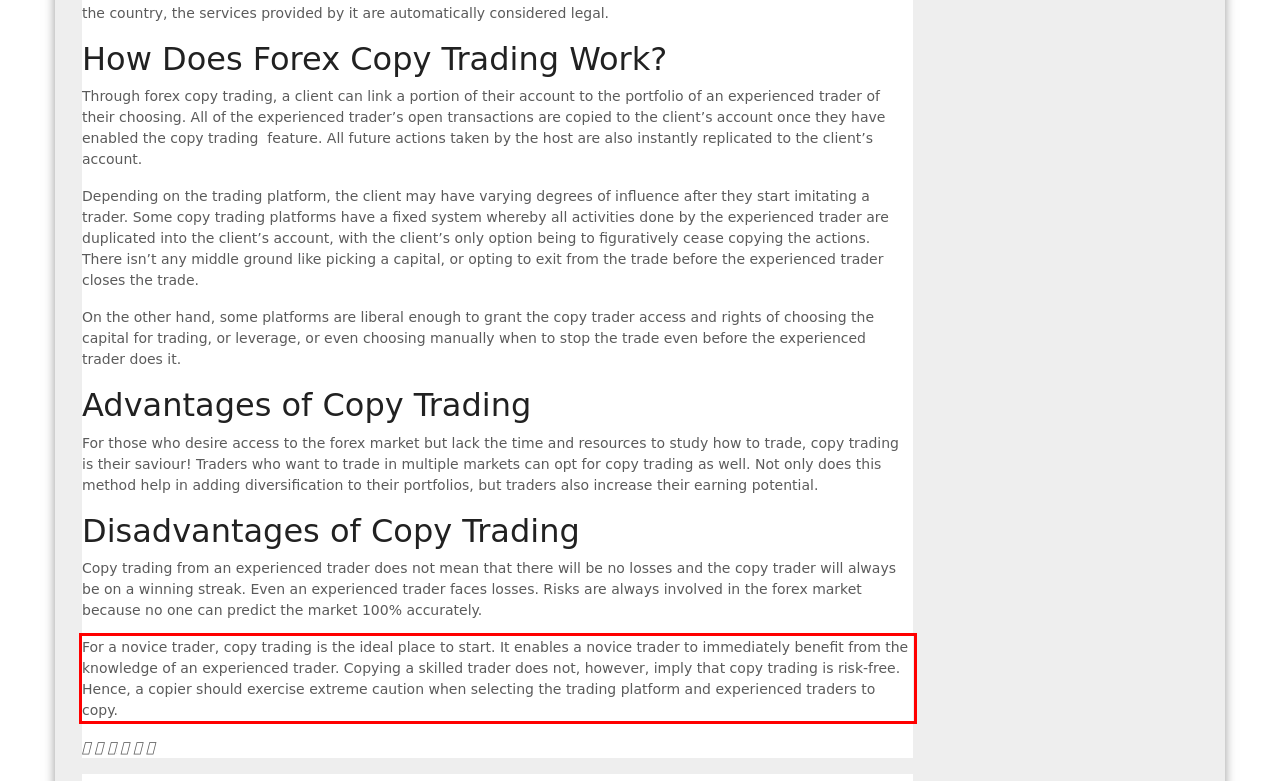Locate the red bounding box in the provided webpage screenshot and use OCR to determine the text content inside it.

For a novice trader, copy trading is the ideal place to start. It enables a novice trader to immediately benefit from the knowledge of an experienced trader. Copying a skilled trader does not, however, imply that copy trading is risk-free. Hence, a copier should exercise extreme caution when selecting the trading platform and experienced traders to copy.